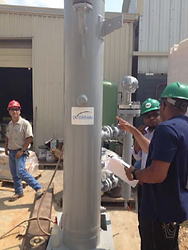What color is the helmet of the observer in the background?
Based on the screenshot, provide your answer in one word or phrase.

Red